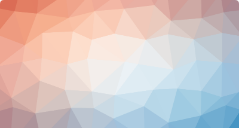Explain all the elements you observe in the image.

The image depicts a vibrant and colorful abstract design, characterized by a blend of warm and cool tones that create a visually appealing composition. It features various geometric shapes and gradients that seamlessly merge, giving the impression of fluidity and motion. This artistic representation fits well within a context related to sports, as it might symbolize energy, dynamism, and the complexities of athletic pursuits. Positioned within an article discussing the "Zenna Sport Line Tires," the image enhances the appeal of the content, inviting readers to explore the review further. The overall aesthetic not only captures attention but also reflects themes of performance and innovation in sport-related products.